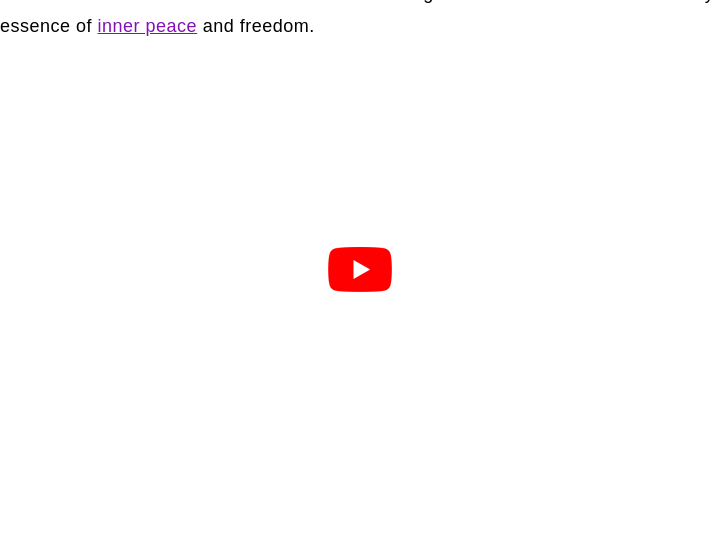Answer the question using only a single word or phrase: 
What is the purpose of the YouTube button?

to engage further